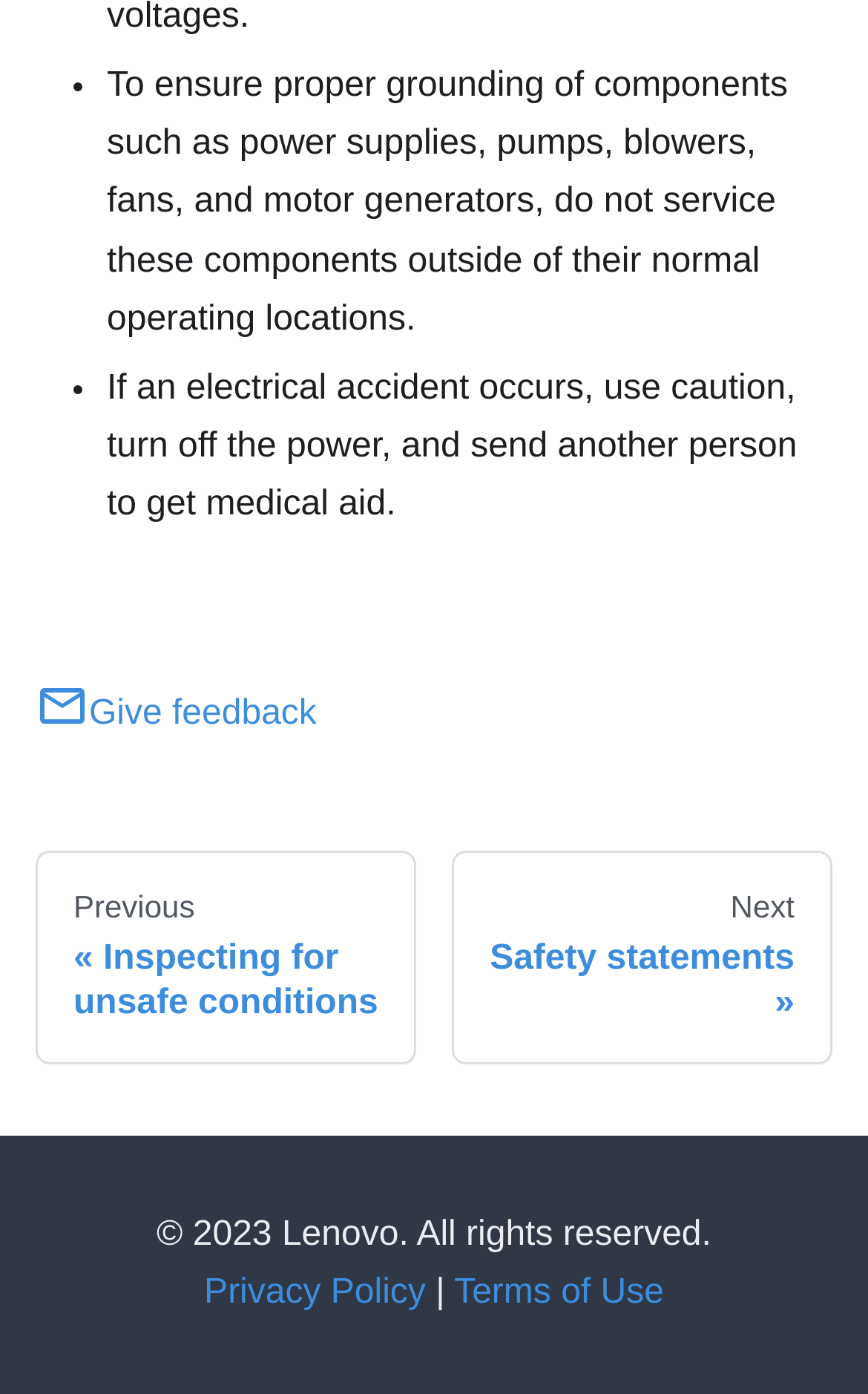Using the provided element description "Terms of Use", determine the bounding box coordinates of the UI element.

[0.523, 0.914, 0.765, 0.941]